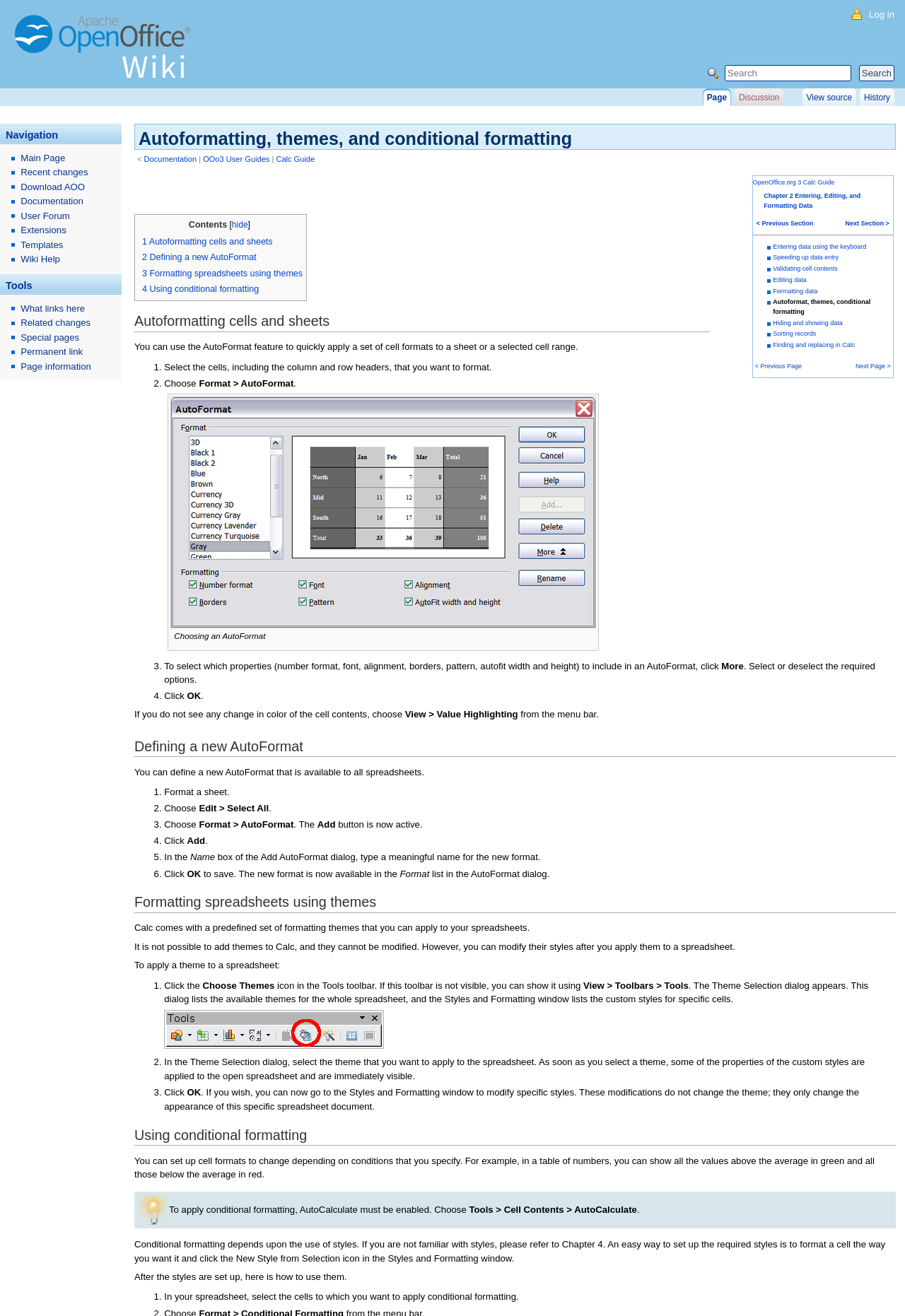Please mark the clickable region by giving the bounding box coordinates needed to complete this instruction: "Check the price of the book".

None